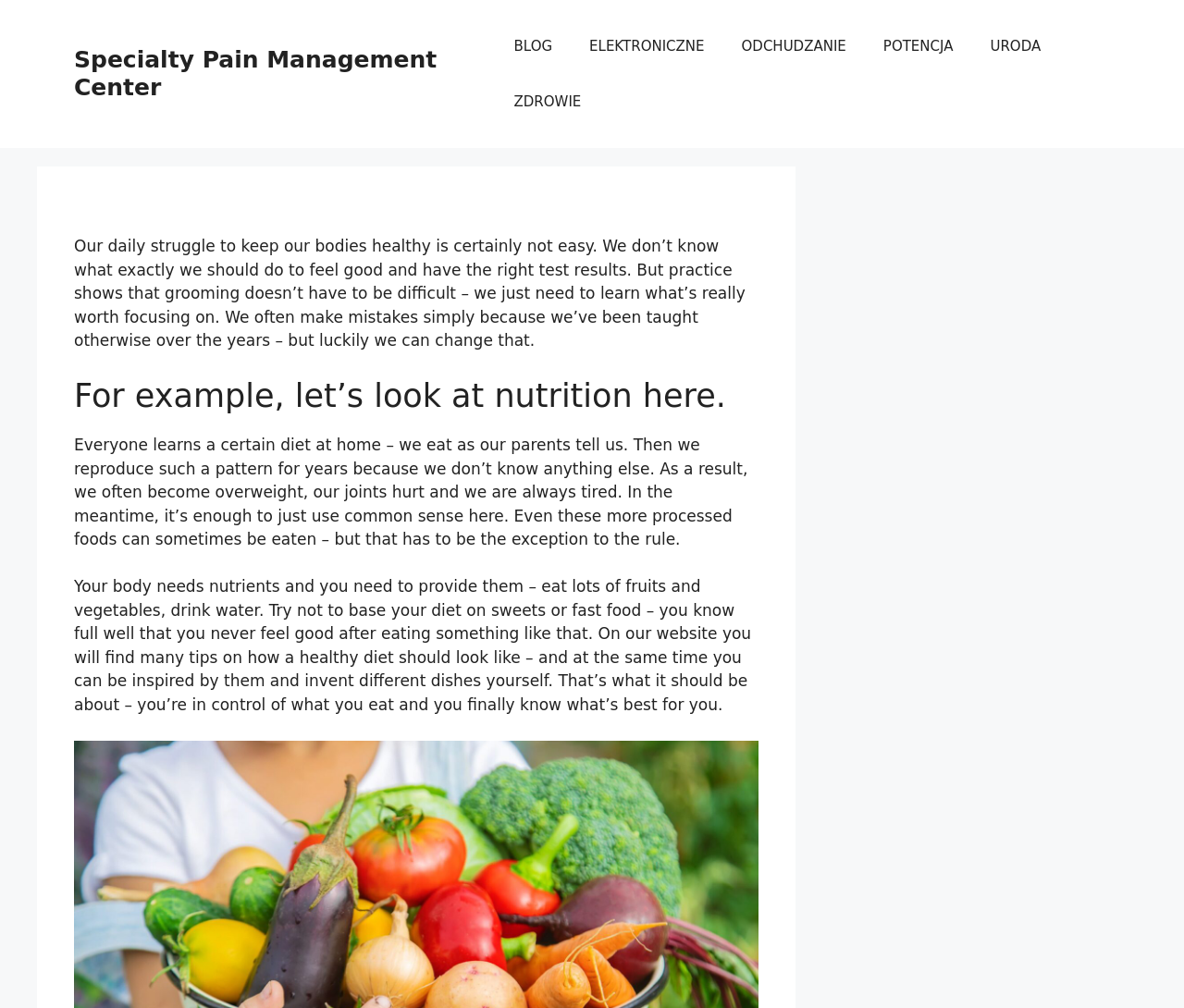Respond with a single word or phrase:
What is the result of reproducing a certain diet pattern?

Becoming overweight